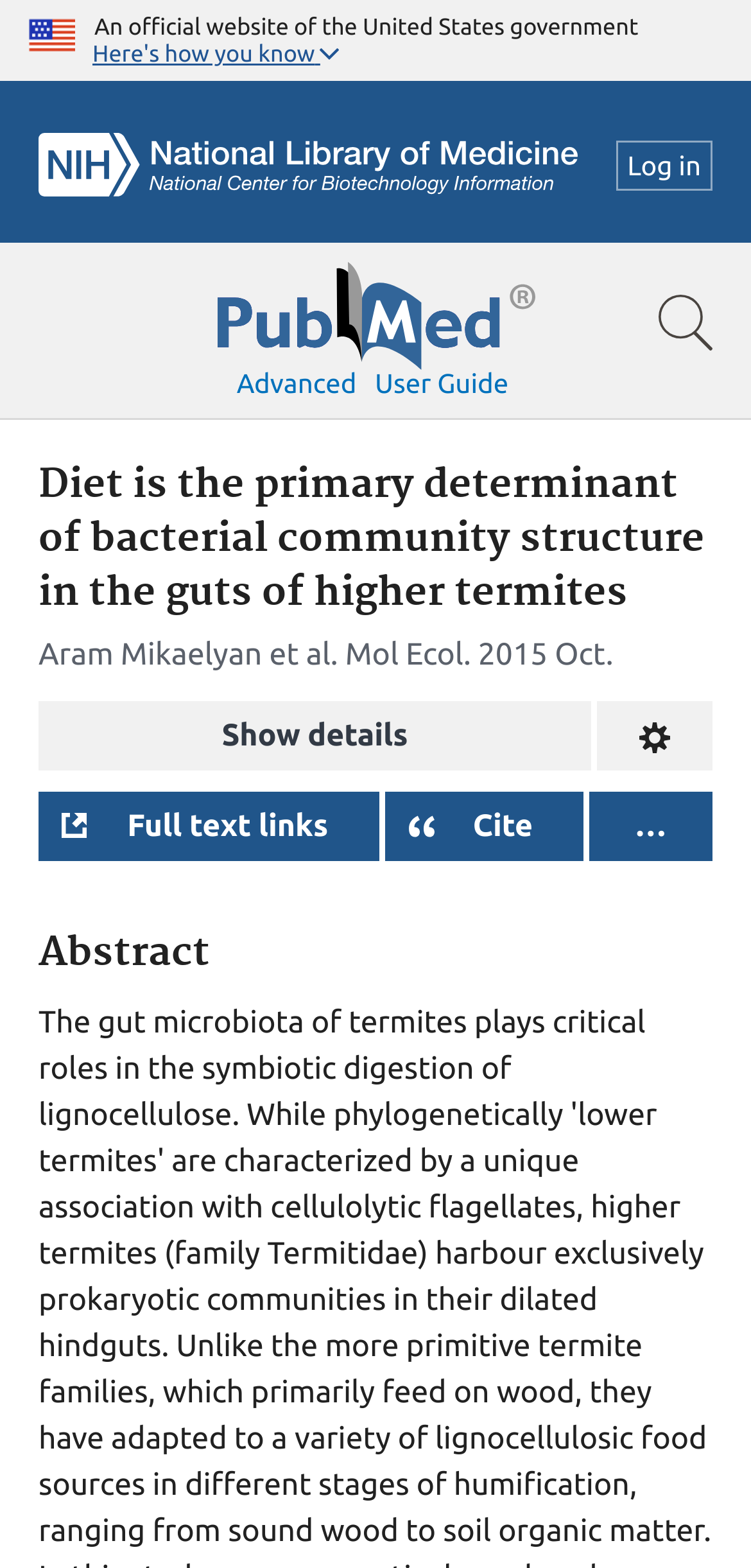Determine the main text heading of the webpage and provide its content.

Diet is the primary determinant of bacterial community structure in the guts of higher termites